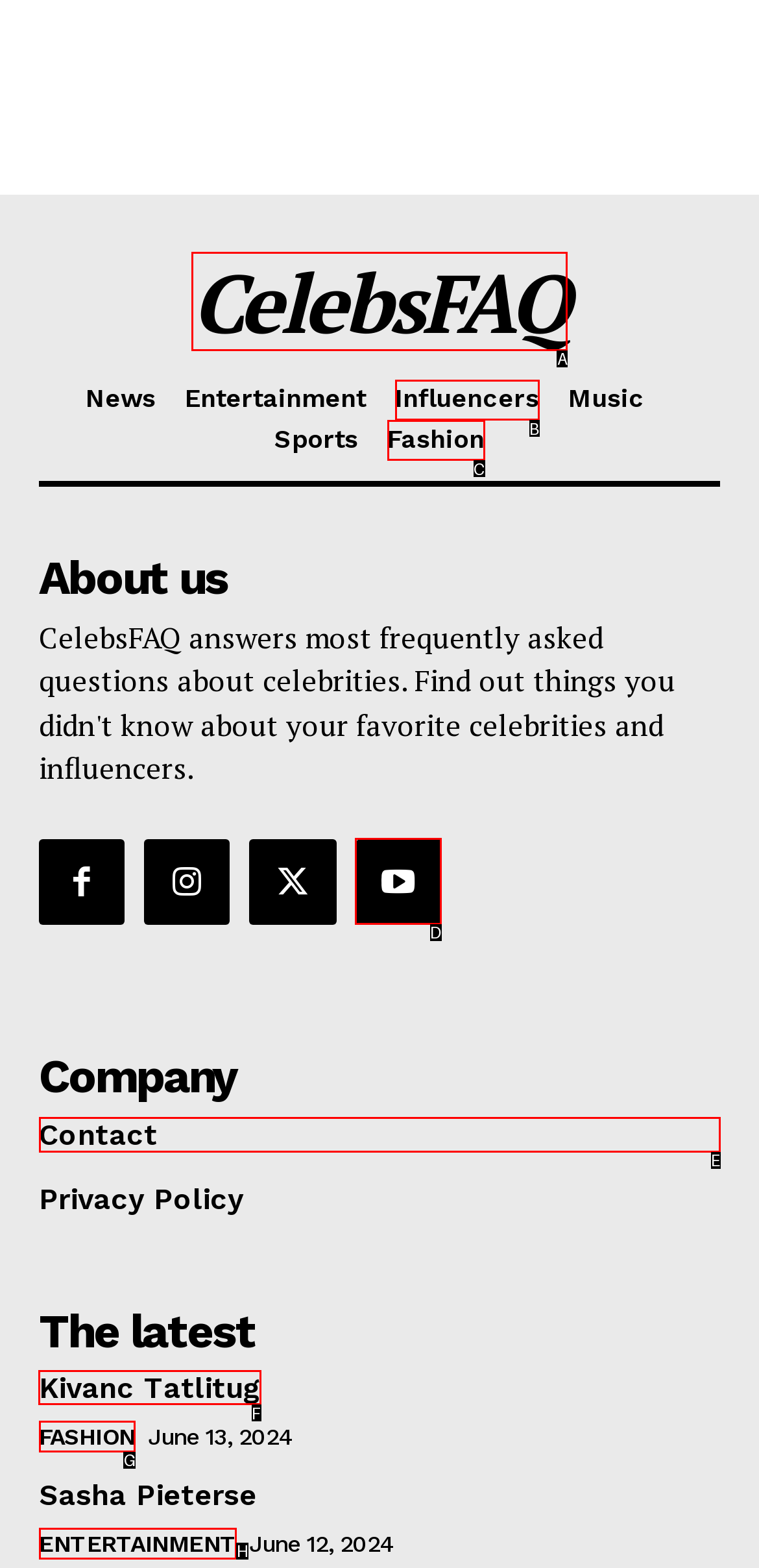Indicate the HTML element that should be clicked to perform the task: contact us today Reply with the letter corresponding to the chosen option.

None